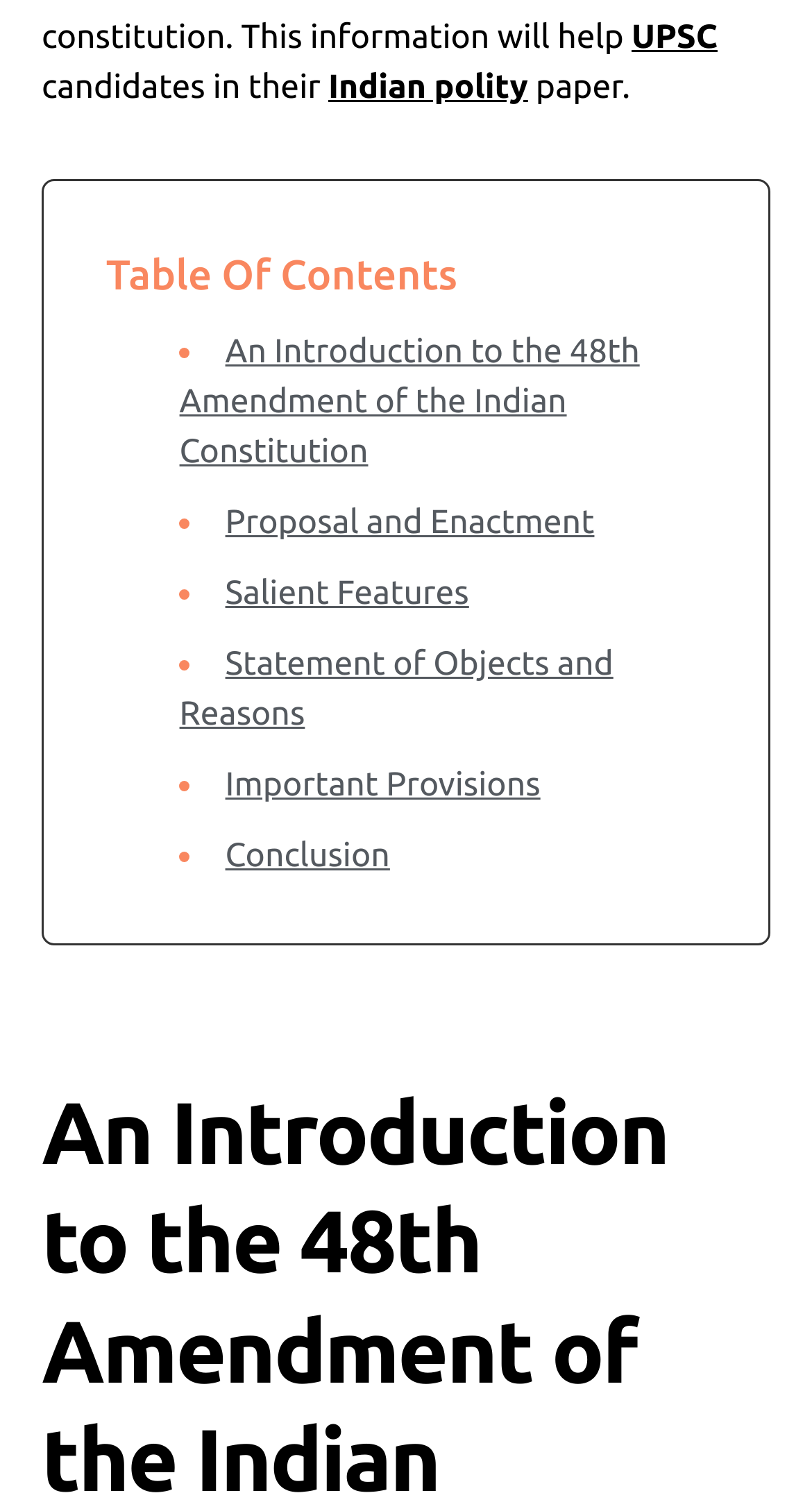What is the topic of the webpage?
Using the image as a reference, give an elaborate response to the question.

The webpage appears to be discussing Indian polity, as indicated by the link 'Indian polity' and the context of the surrounding text, which mentions 'candidates in their paper'.